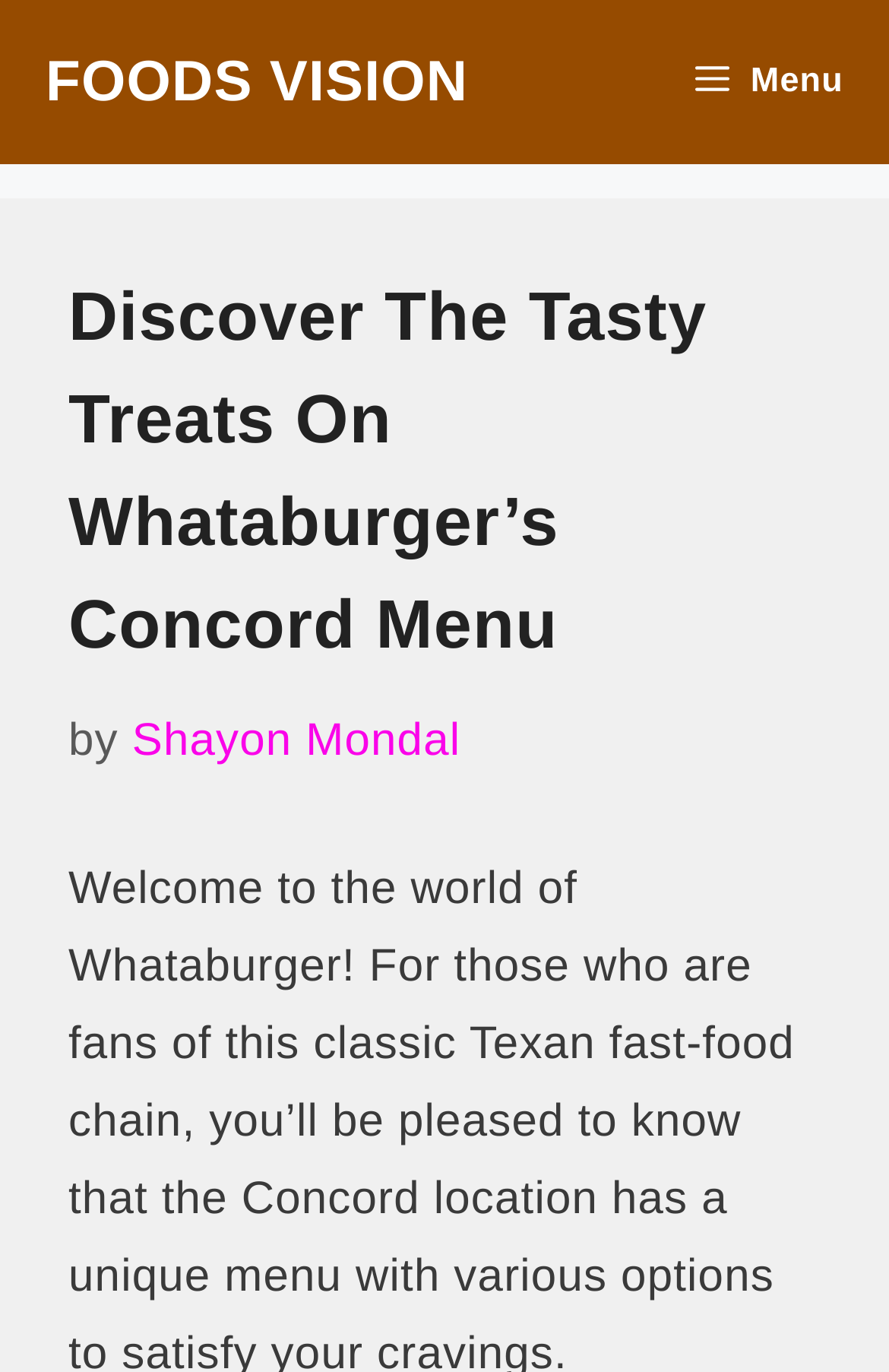Given the element description "FOODS VISION", identify the bounding box of the corresponding UI element.

[0.051, 0.0, 0.527, 0.12]